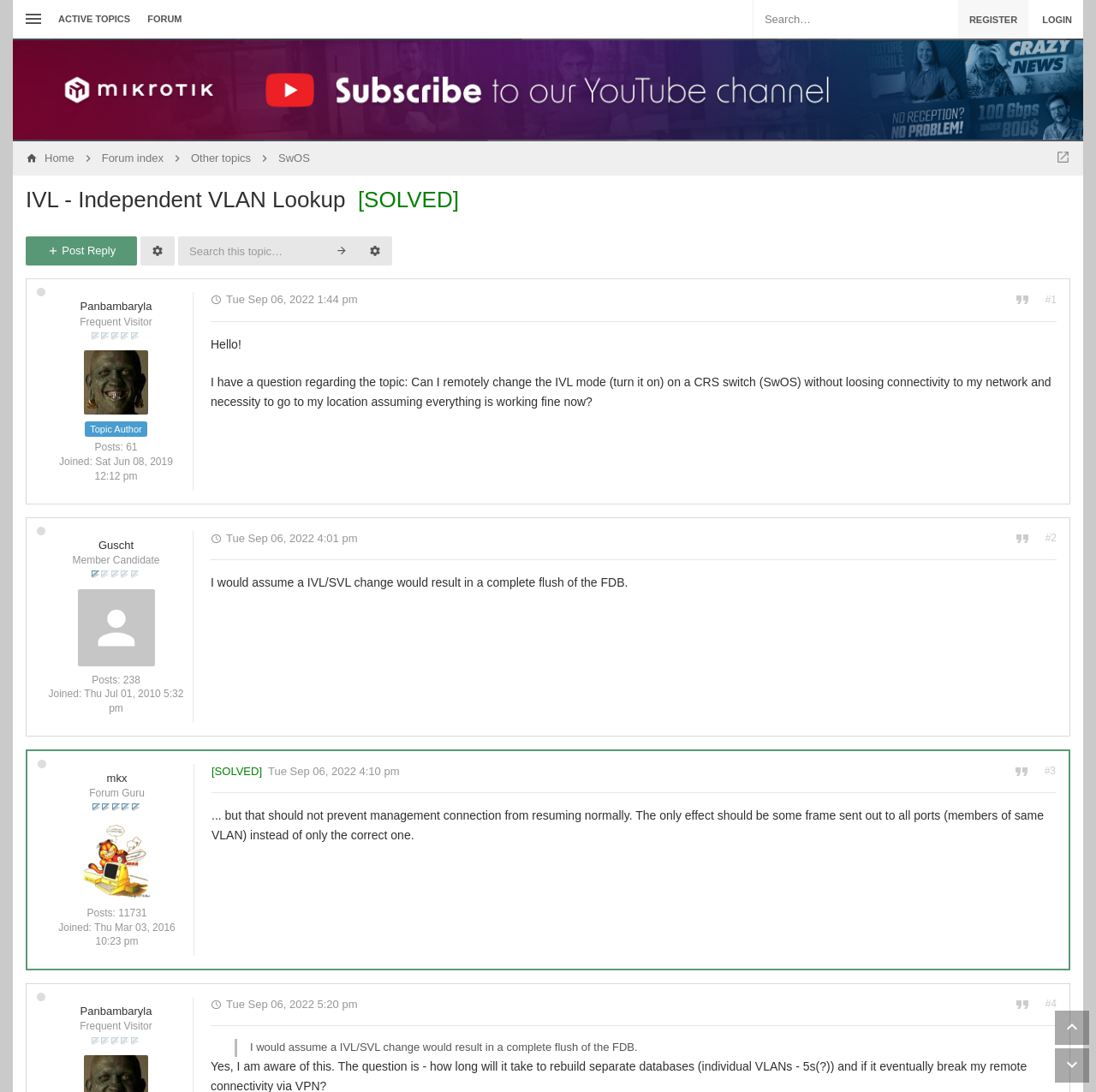What is the topic of this discussion?
Based on the screenshot, respond with a single word or phrase.

IVL - Independent VLAN Lookup